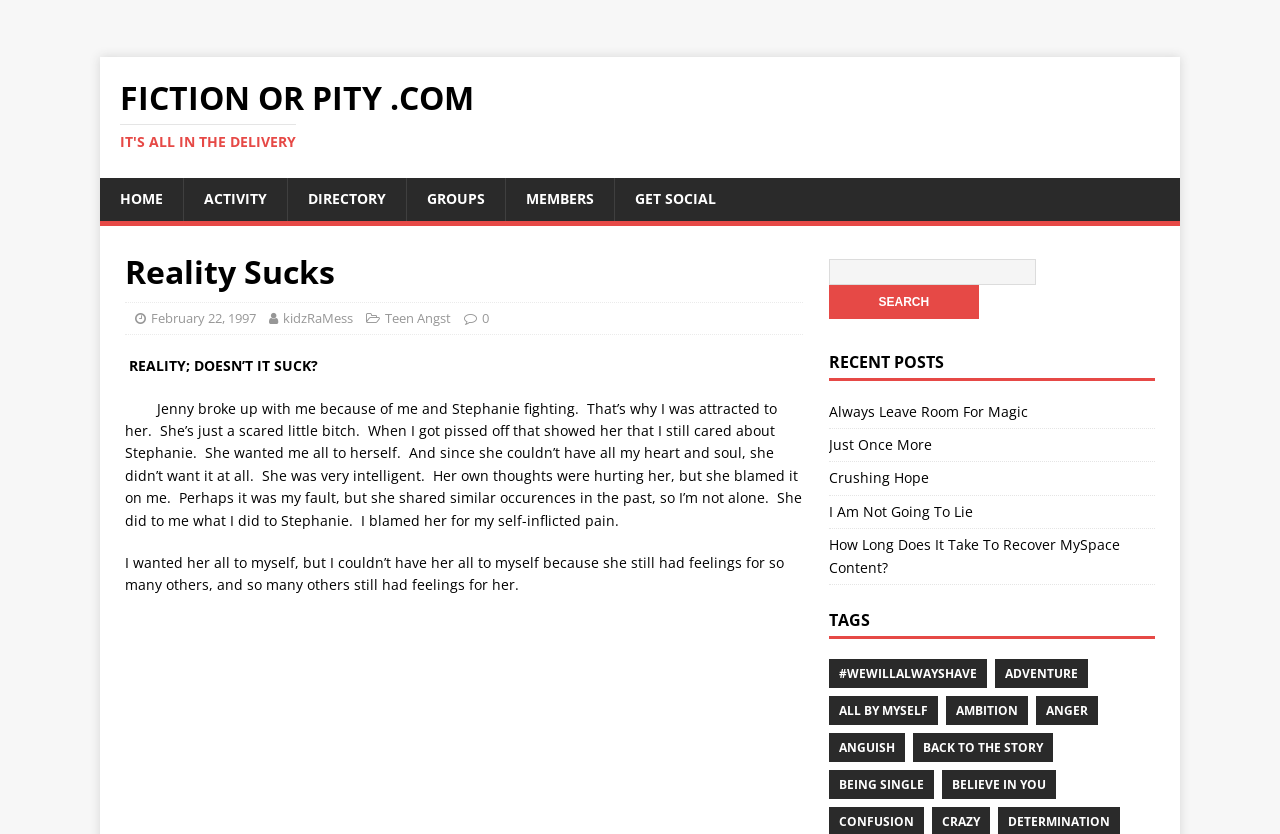Determine the bounding box coordinates of the element's region needed to click to follow the instruction: "Get directions to the pharmacy". Provide these coordinates as four float numbers between 0 and 1, formatted as [left, top, right, bottom].

None